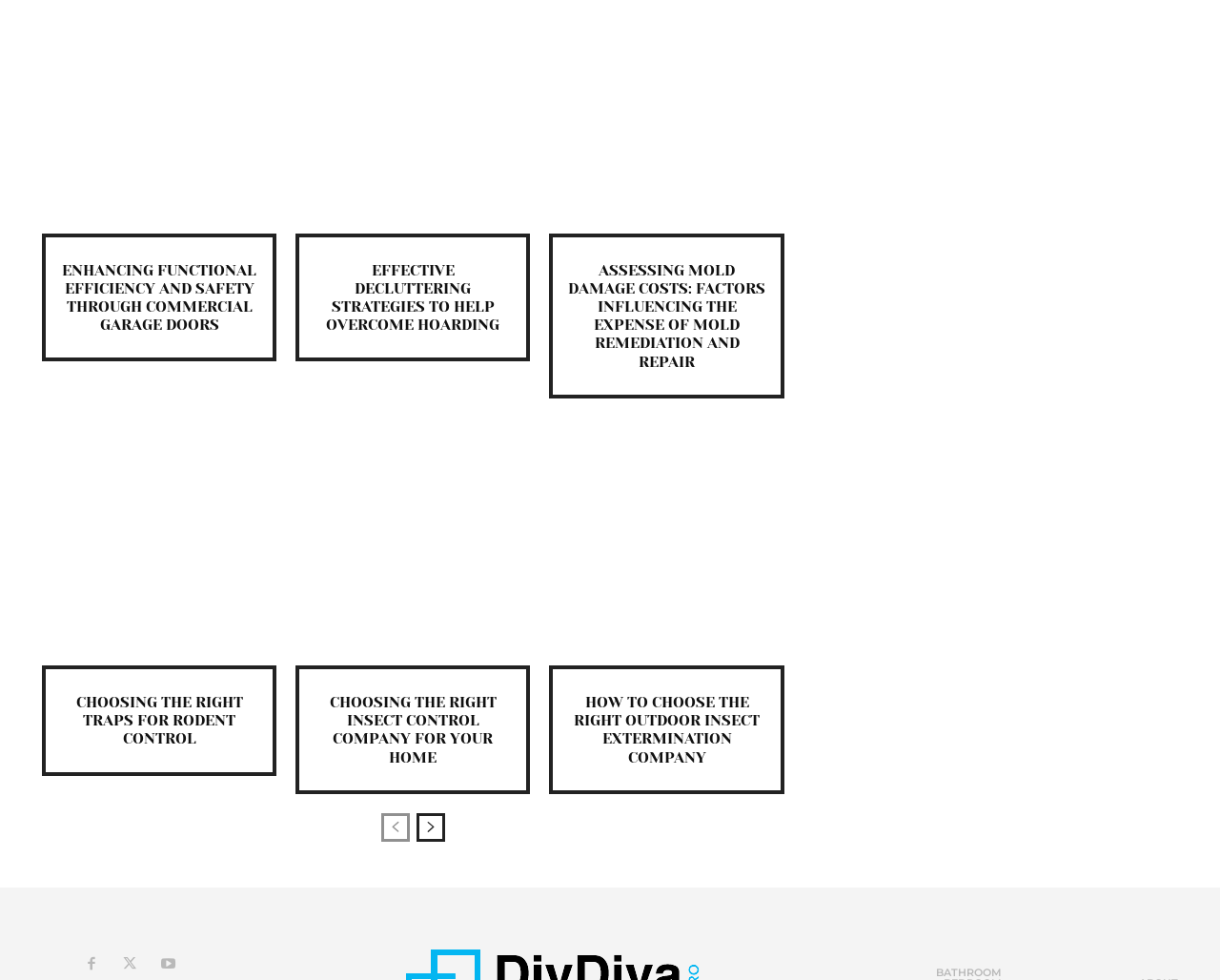Please find the bounding box for the following UI element description. Provide the coordinates in (top-left x, top-left y, bottom-right x, bottom-right y) format, with values between 0 and 1: aria-label="prev-page"

[0.312, 0.83, 0.336, 0.859]